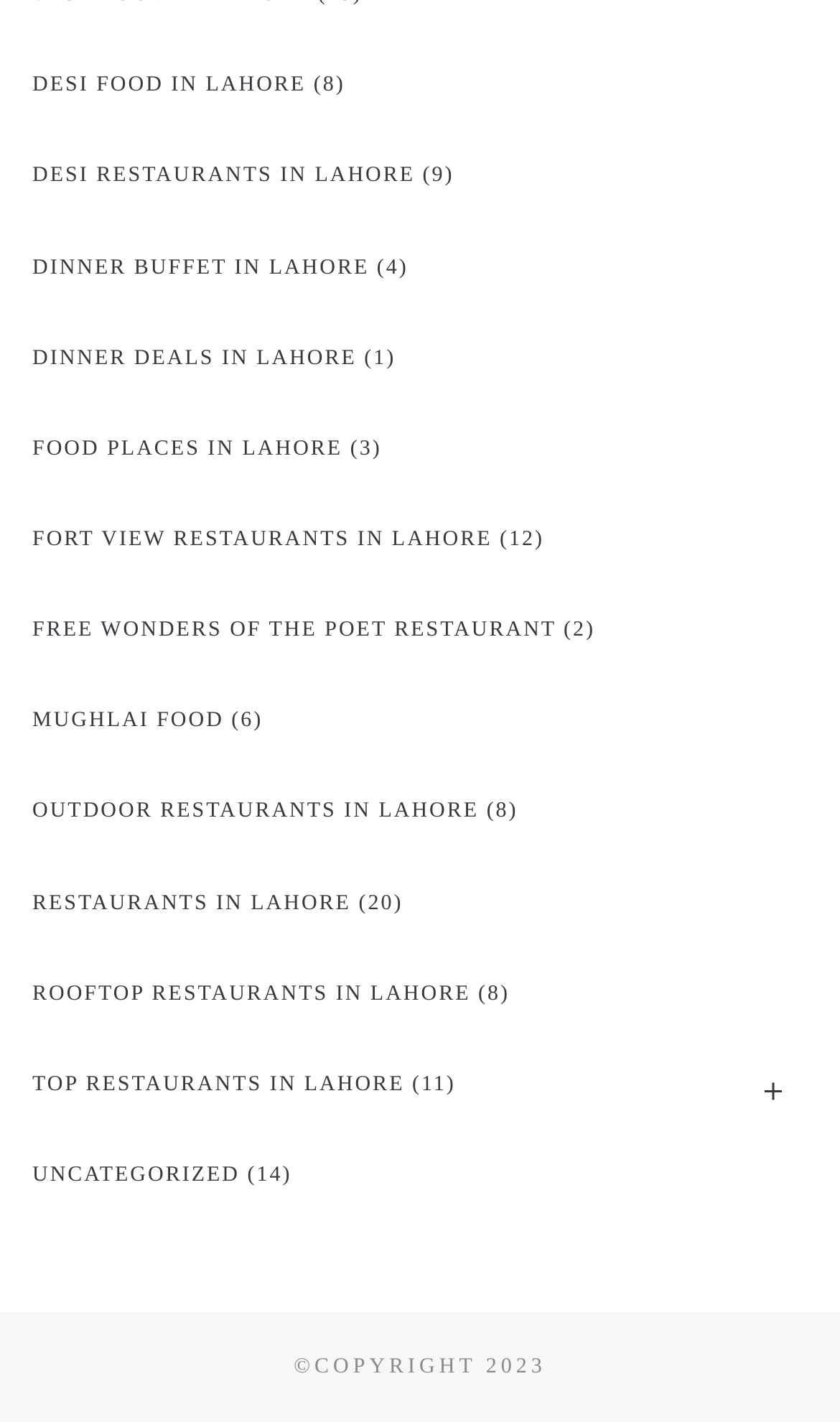Please find the bounding box coordinates of the element's region to be clicked to carry out this instruction: "Go to RESTAURANTS IN LAHORE".

[0.038, 0.627, 0.418, 0.643]